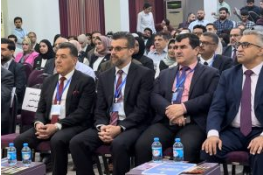Respond with a single word or phrase to the following question: What can be inferred about the audience?

Diverse